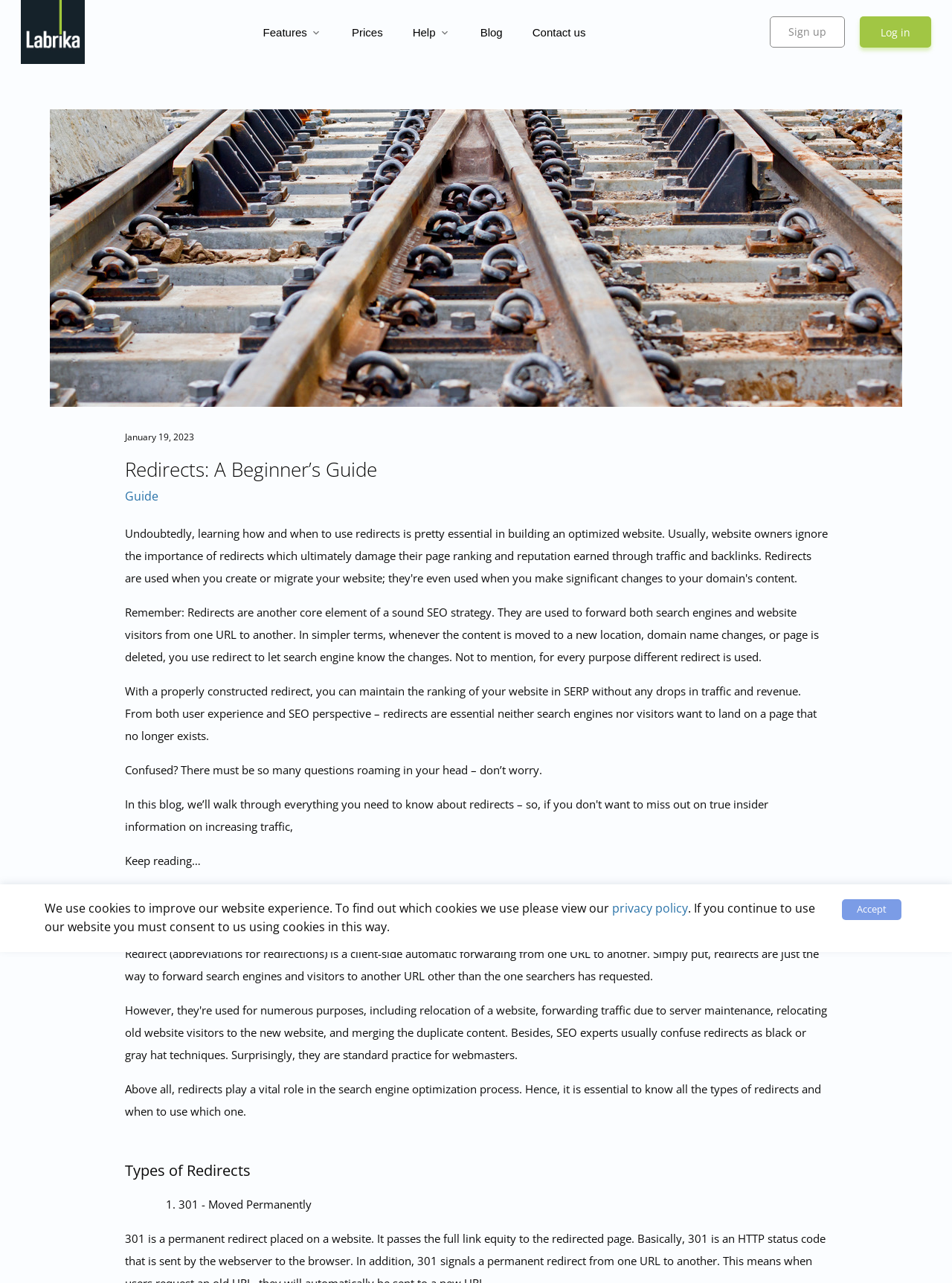Offer a detailed explanation of the webpage layout and contents.

The webpage is titled "The Ultimate Guide on Redirects in SEO" and appears to be a comprehensive resource on the topic of redirects in search engine optimization. 

At the top left corner, there is a Labrika logo, which is a clickable link. Next to it, there are several navigation links, including "Features", "Prices", "Help", "Blog", and "Contact us", which are aligned horizontally. 

On the right side of the navigation links, there are two buttons, "Sign up" and "Log in", positioned side by side. 

Below the navigation links, there is a blog icon, which takes up a significant portion of the page width. 

The main content of the page starts with a date, "January 19, 2023", followed by a heading, "Redirects: A Beginner’s Guide". 

Below the heading, there is a brief introduction to redirects, explaining their purpose and importance in SEO. The text is divided into several paragraphs, with the first paragraph providing a general overview of redirects, and the subsequent paragraphs delving deeper into their significance. 

The page then proceeds to discuss the concept of redirects in more detail, with headings such as "What Are Redirects?" and "Types of Redirects". 

Under the "Types of Redirects" section, there is a list of redirect types, with the first item being "301 - Moved Permanently". 

At the bottom of the page, there is a notice about the use of cookies, with a link to the privacy policy and an "Accept" button.